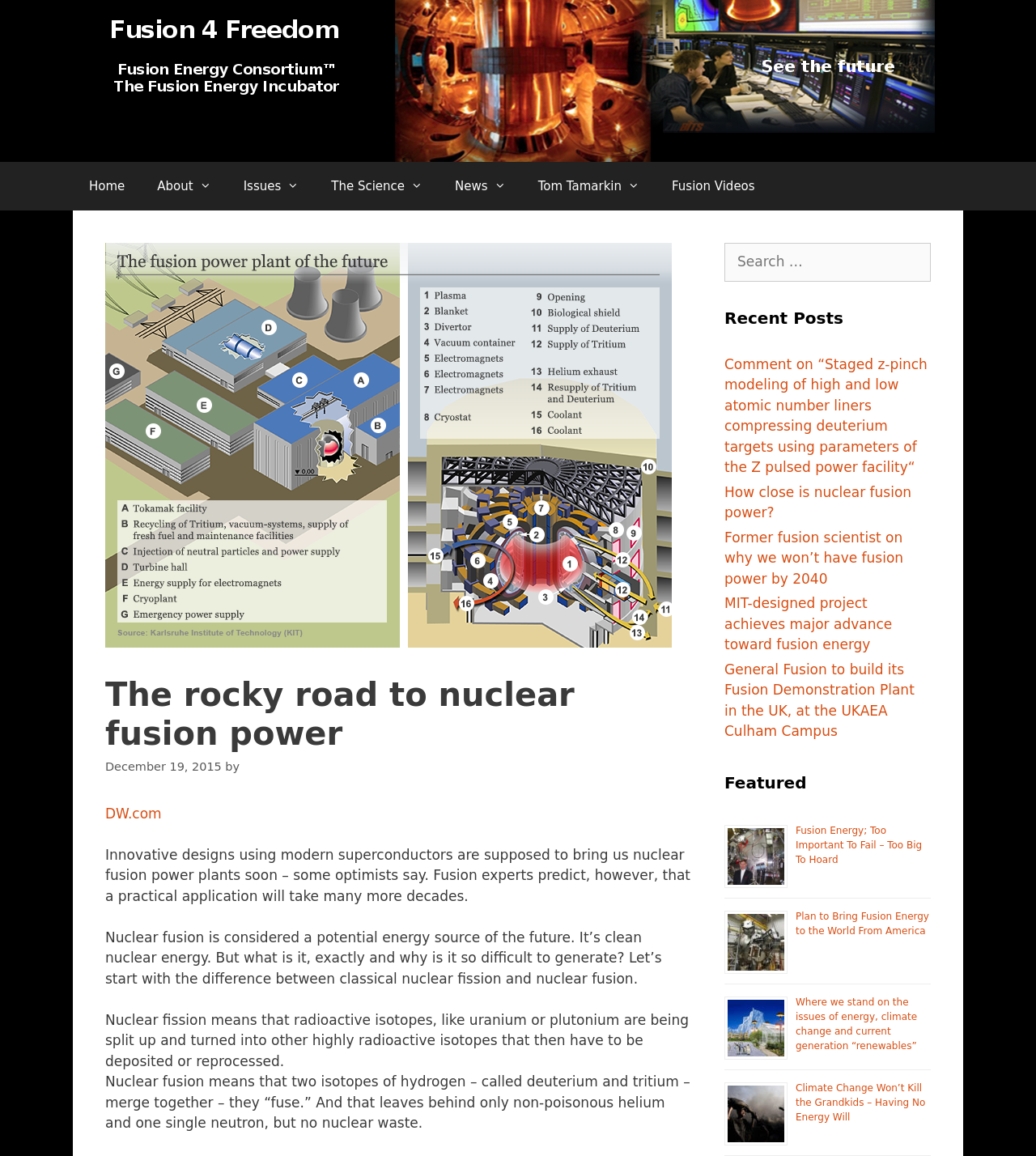Find the primary header on the webpage and provide its text.

The rocky road to nuclear fusion power